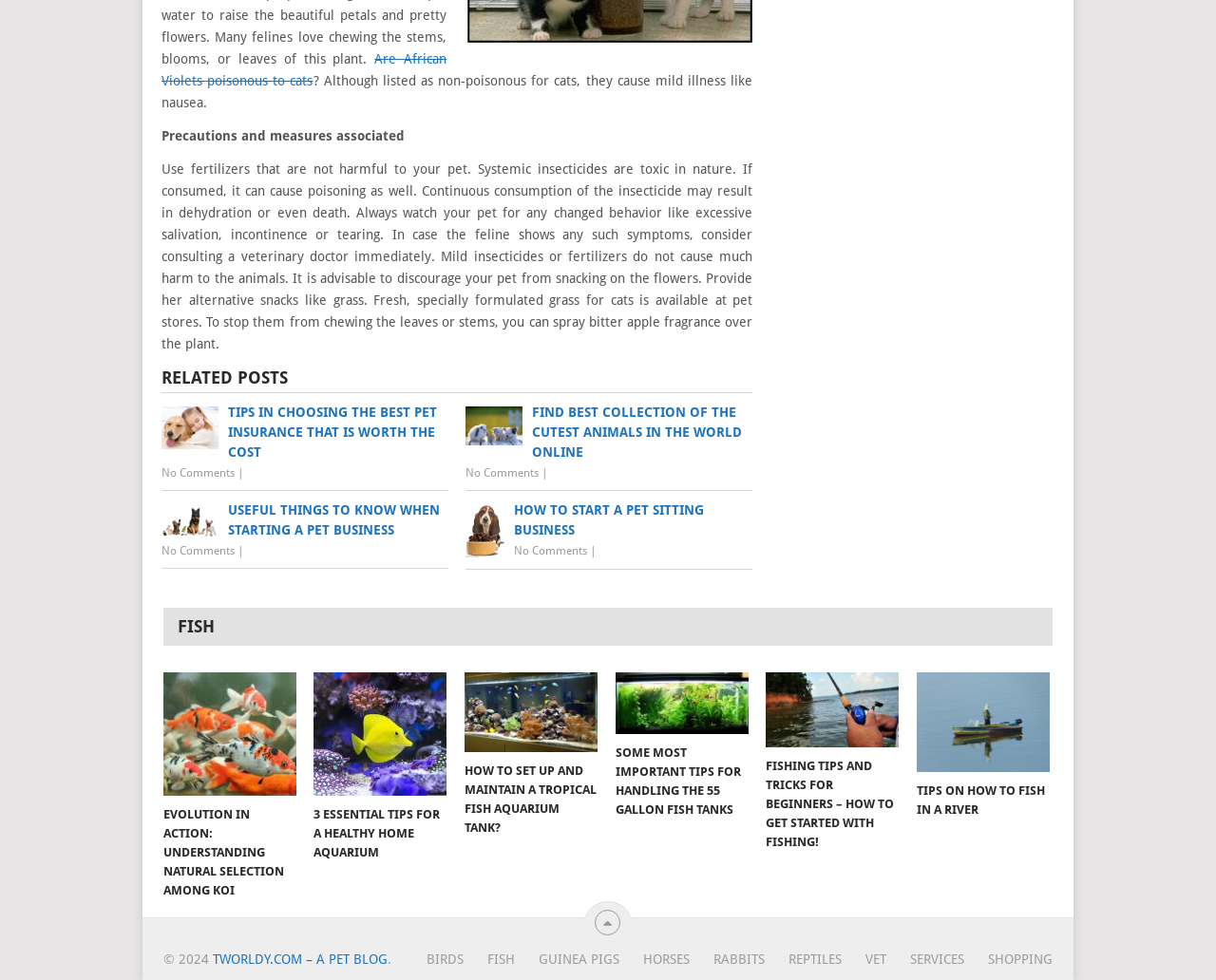Find the bounding box coordinates for the HTML element specified by: "No Comments".

[0.133, 0.555, 0.193, 0.569]